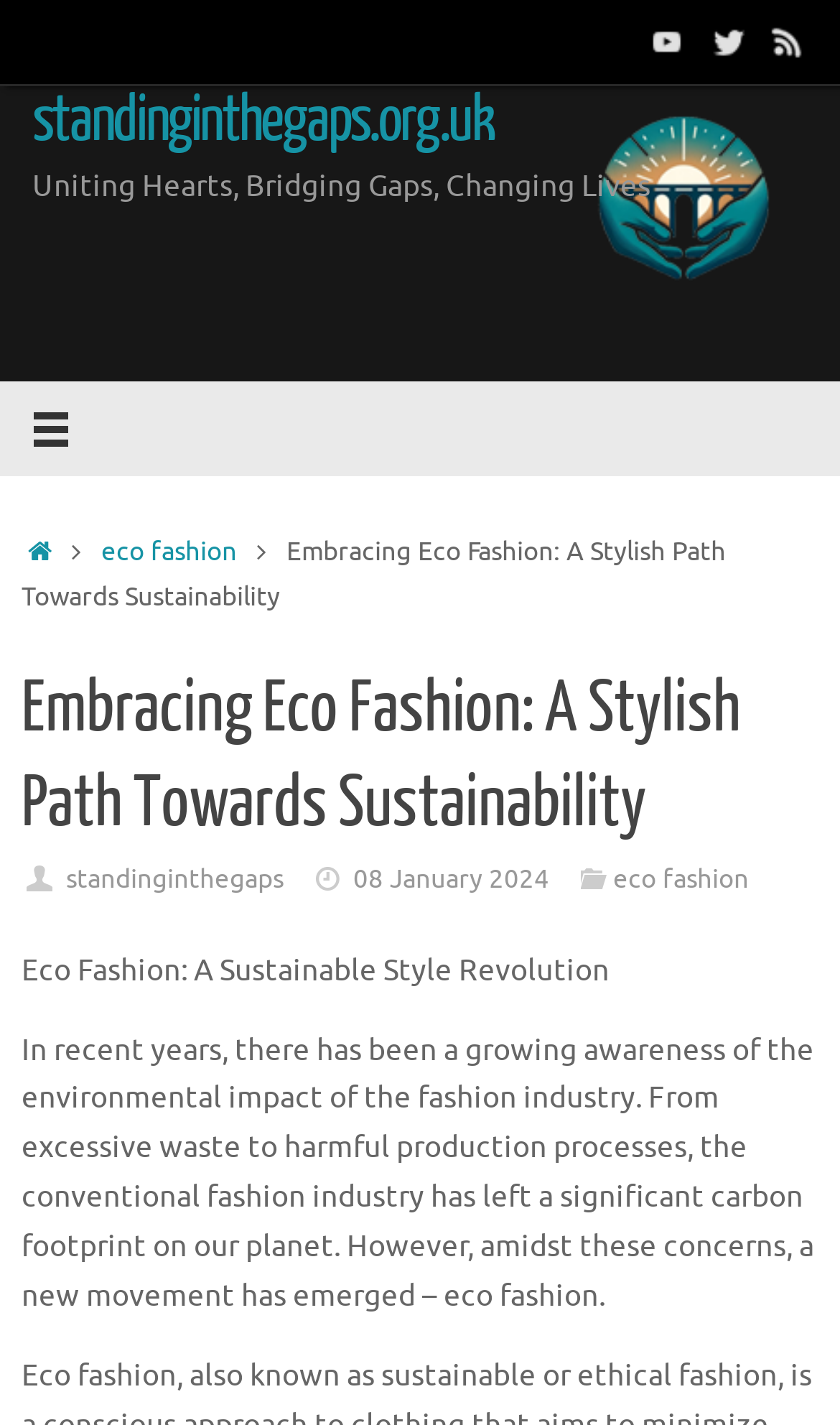What is the category of the article?
Based on the image, answer the question with a single word or brief phrase.

eco fashion